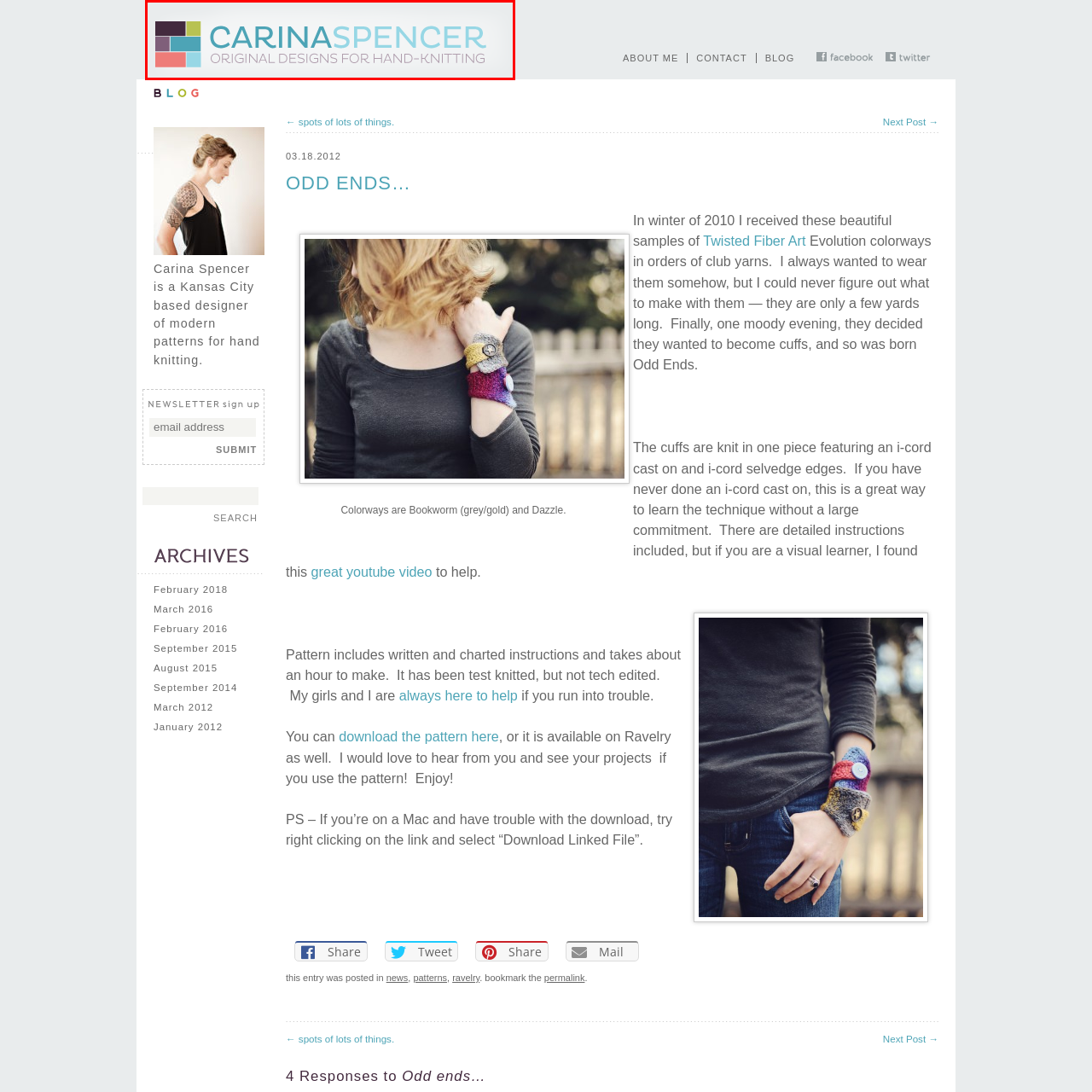What is the brand's focus?
Inspect the image enclosed by the red bounding box and provide a detailed and comprehensive answer to the question.

The tagline 'ORIGINAL DESIGNS FOR HAND-KNITTING' emphasizes the brand's dedication to providing unique and innovative knitting patterns, which implies that the brand's focus is on hand-knitting.